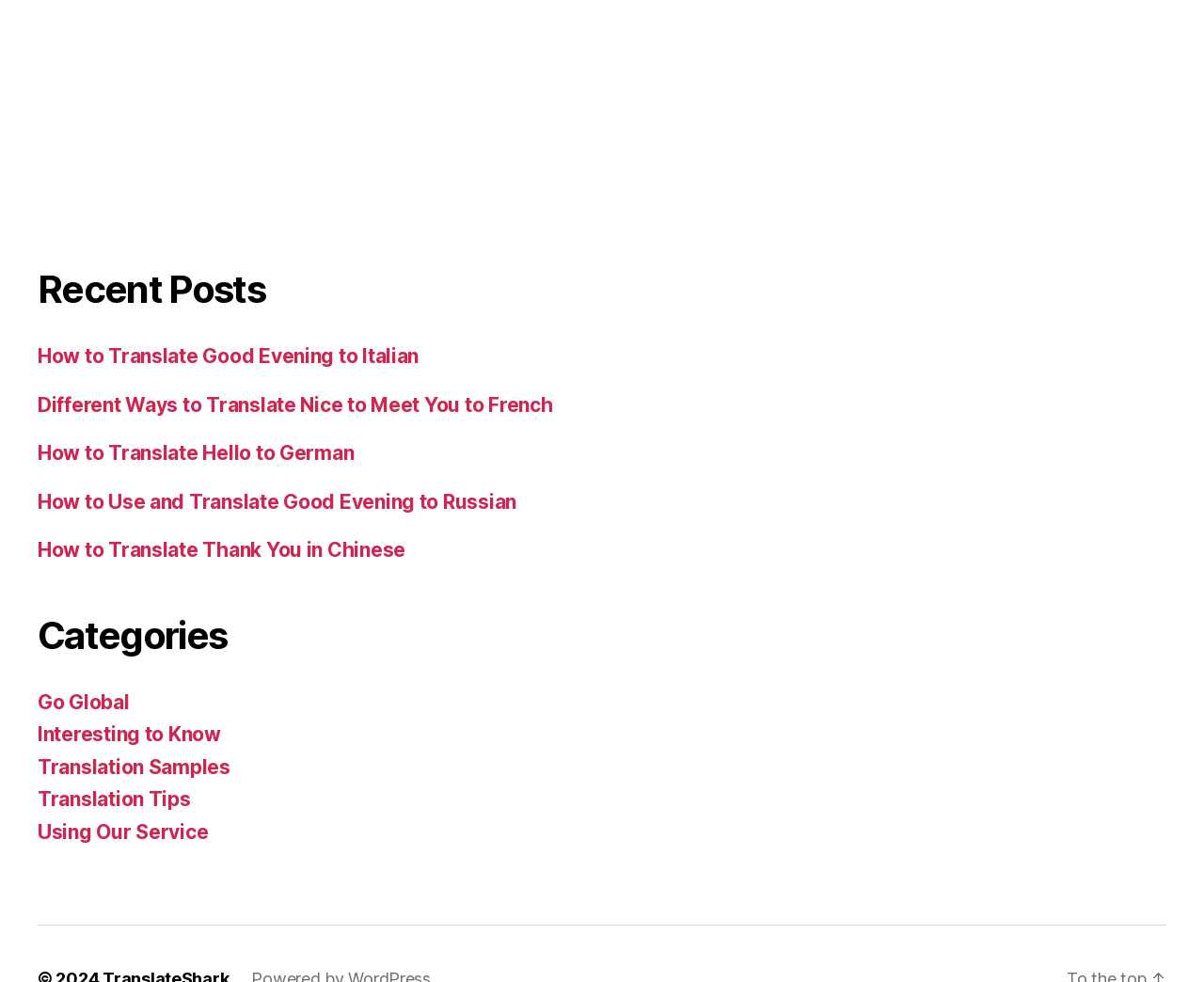Locate the bounding box coordinates of the element you need to click to accomplish the task described by this instruction: "Click on Custom Writing".

[0.031, 0.048, 0.523, 0.223]